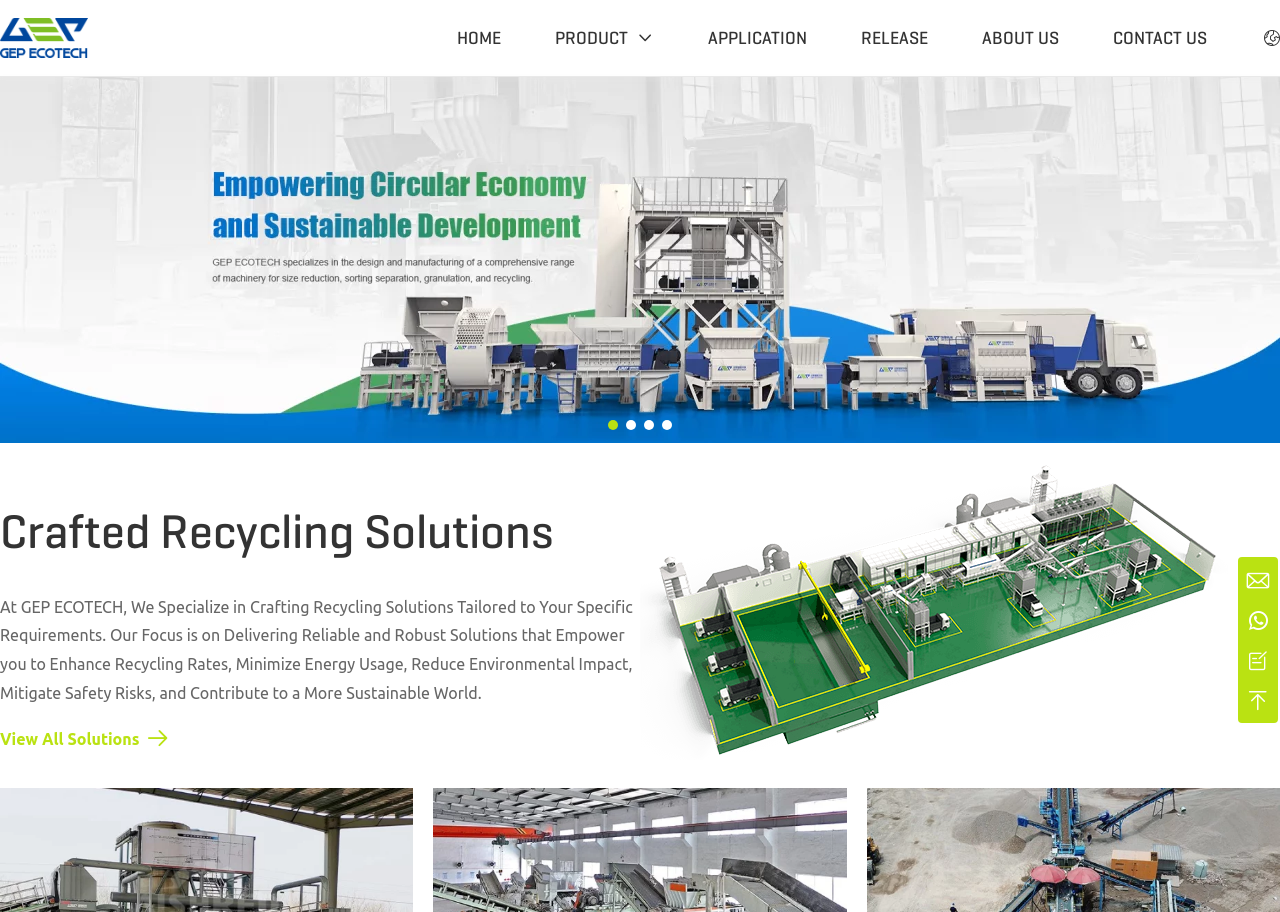Provide a comprehensive caption for the webpage.

The webpage is about GEP ECOTECH, a company that designs, manufactures, and installs complete systems, provides unique technical solutions, and empowers circular economy and sustainable development. 

At the top left corner, there is a logo of GEP ECOTECH. Next to it, there are navigation links, including "HOME", "PRODUCT", "APPLICATION", "RELEASE", "ABOUT US", and "CONTACT US". 

Below the navigation links, there are four sections of product categories, each with a title and several links to specific products. The categories are arranged from left to right, with the first category including products such as "Shredder Machine", "Double-Shaft Shredder", and "Four-Shaft Shredder". The second category includes products like "Crusher Machine", "Jaw Crusher", and "Impact Crusher". The third category includes products such as "Granulator Machine", "Universal Granulator", and "RDF Pellet Machine". The fourth category includes products like "Complete Plant", "Closed Shredding System", and "Mobile Shredder Plant". 

On the right side of the webpage, there is a large image with a heading "Crafted Recycling Solutions" and a paragraph of text describing the company's focus on delivering reliable and robust recycling solutions. Below the text, there is a link to "View All Solutions" and an image of "GEP ECOTECH Turnkey Recycling Solutions". 

At the bottom right corner, there are two social media icons.